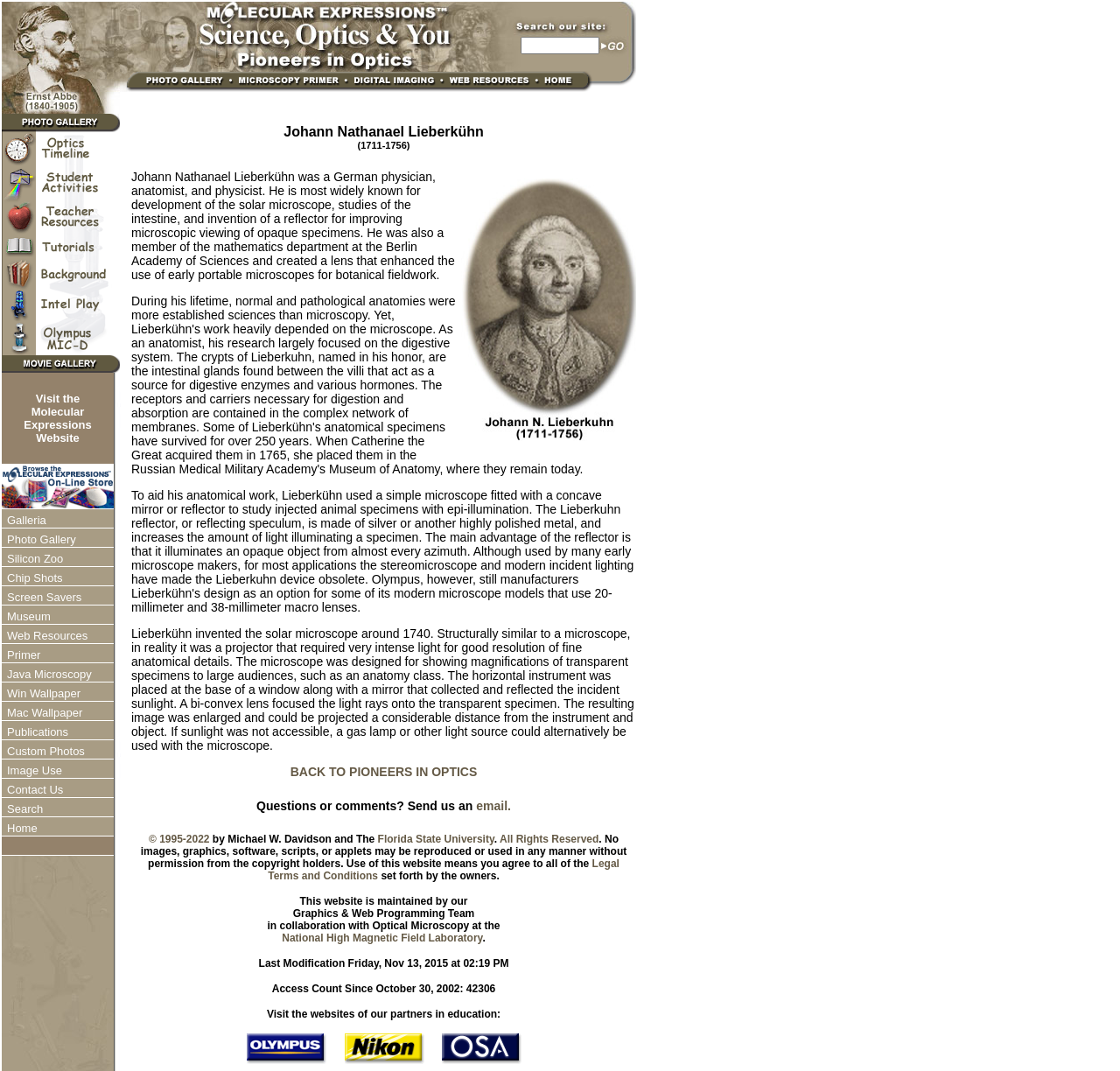Indicate the bounding box coordinates of the element that needs to be clicked to satisfy the following instruction: "Explore the timeline of Johann Nathanael Lieberkühn". The coordinates should be four float numbers between 0 and 1, i.e., [left, top, right, bottom].

[0.002, 0.002, 0.568, 0.086]